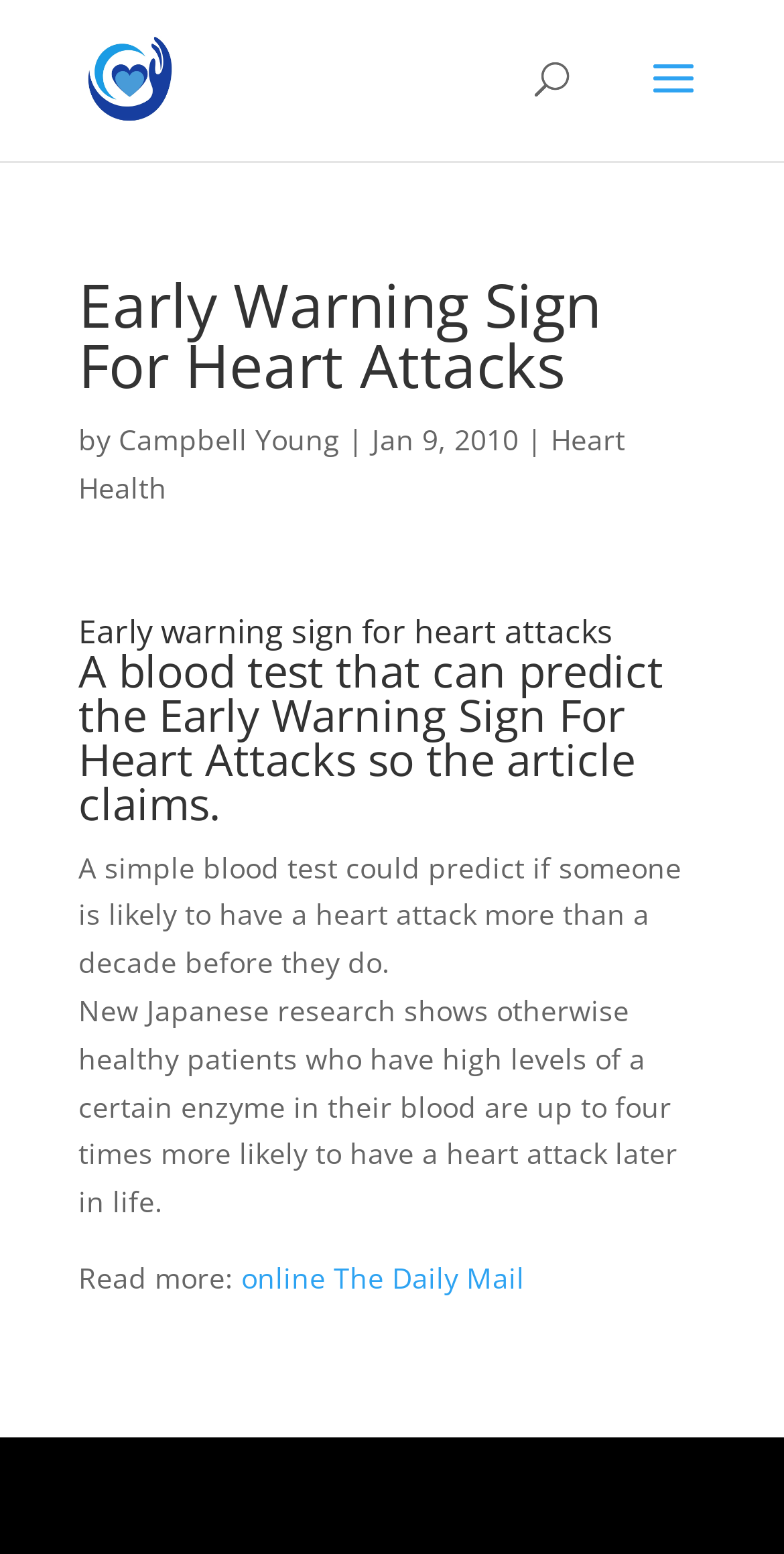What is the main claim of the article?
Refer to the image and answer the question using a single word or phrase.

A blood test can predict heart attacks